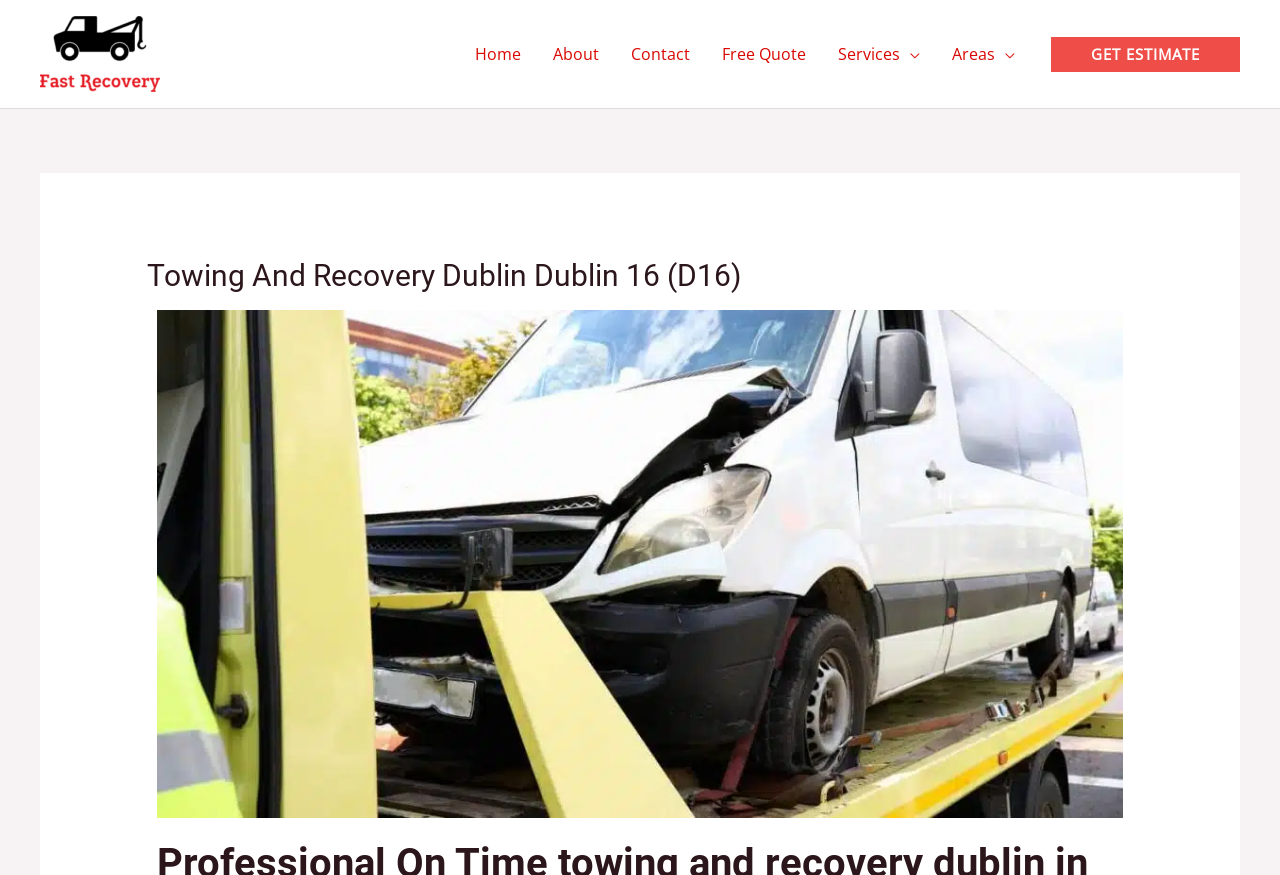Answer the question using only one word or a concise phrase: What is the purpose of the 'GET ESTIMATE' button?

To get a quote